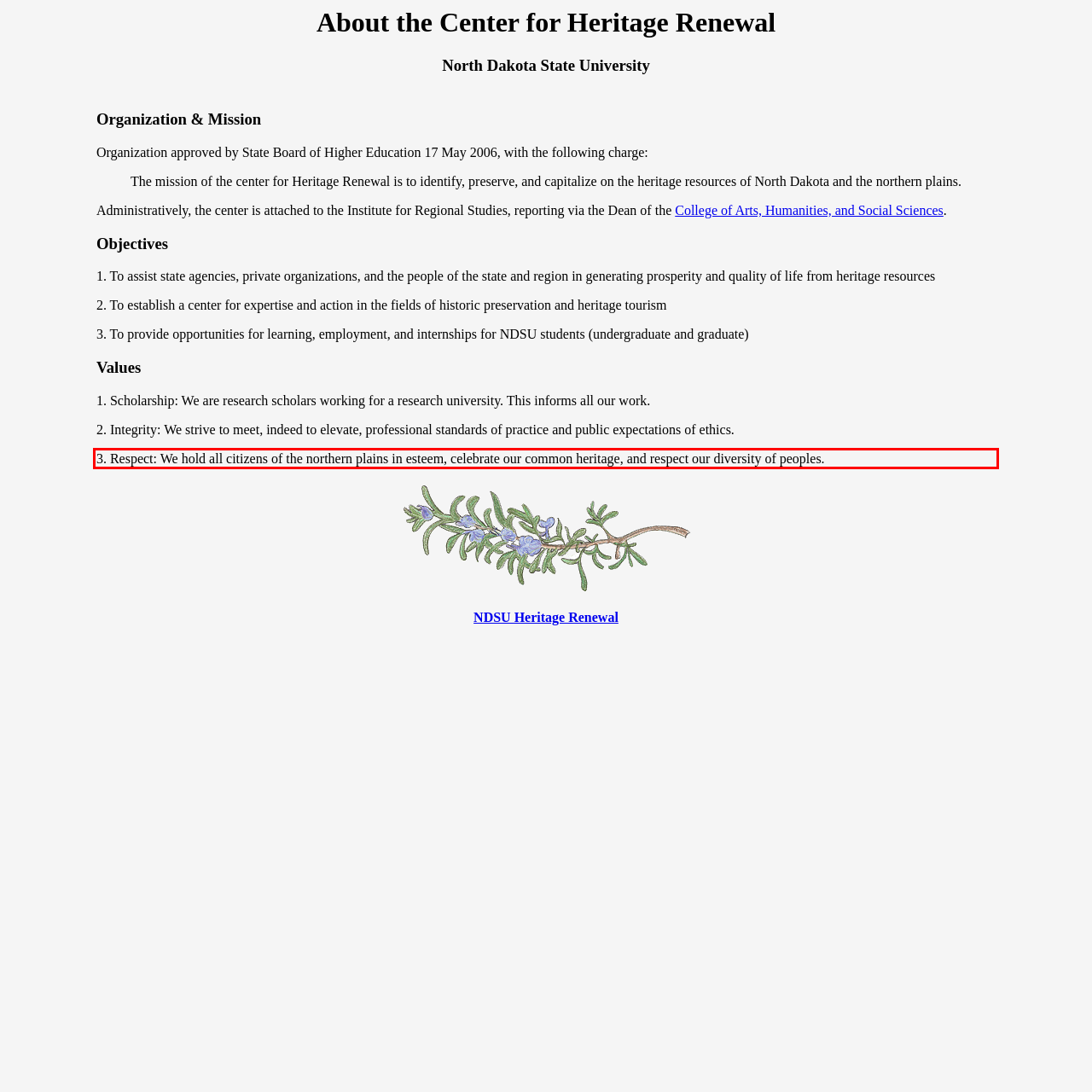You are given a screenshot showing a webpage with a red bounding box. Perform OCR to capture the text within the red bounding box.

3. Respect: We hold all citizens of the northern plains in esteem, celebrate our common heritage, and respect our diversity of peoples.